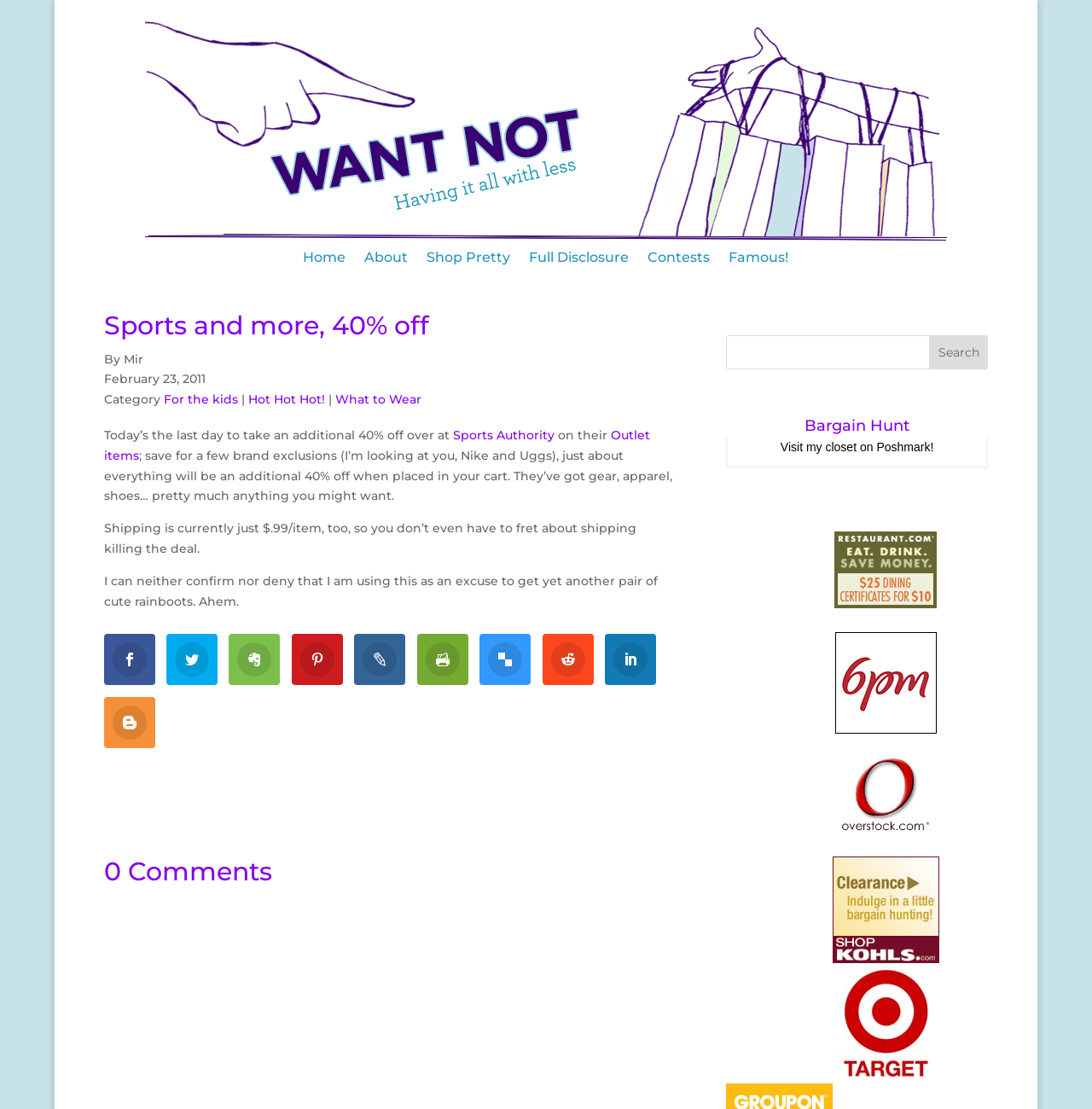Please identify the bounding box coordinates of the element's region that should be clicked to execute the following instruction: "Go to Sports Authority". The bounding box coordinates must be four float numbers between 0 and 1, i.e., [left, top, right, bottom].

[0.415, 0.385, 0.507, 0.399]